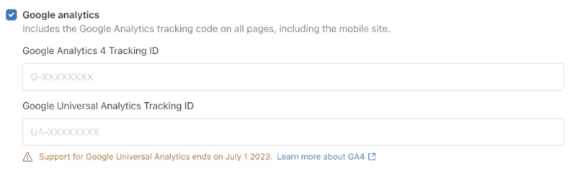What is the default behavior for the Google Analytics tracking code?
Based on the visual information, provide a detailed and comprehensive answer.

The checkbox at the top of the interface confirms that the Google Analytics tracking code will be included on all pages, including the mobile site, by default.